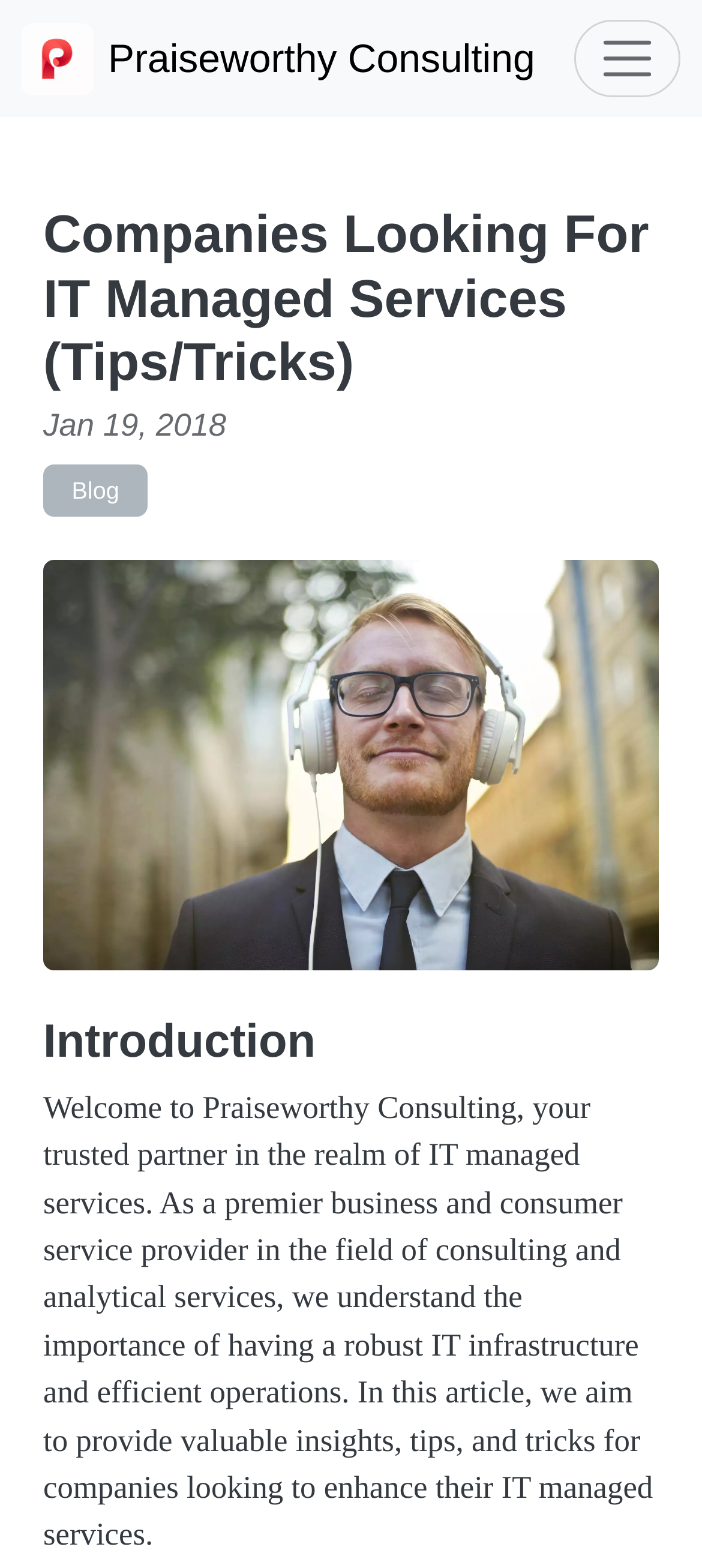What is the role of Praiseworthy Consulting?
Based on the image, give a concise answer in the form of a single word or short phrase.

Trusted partner